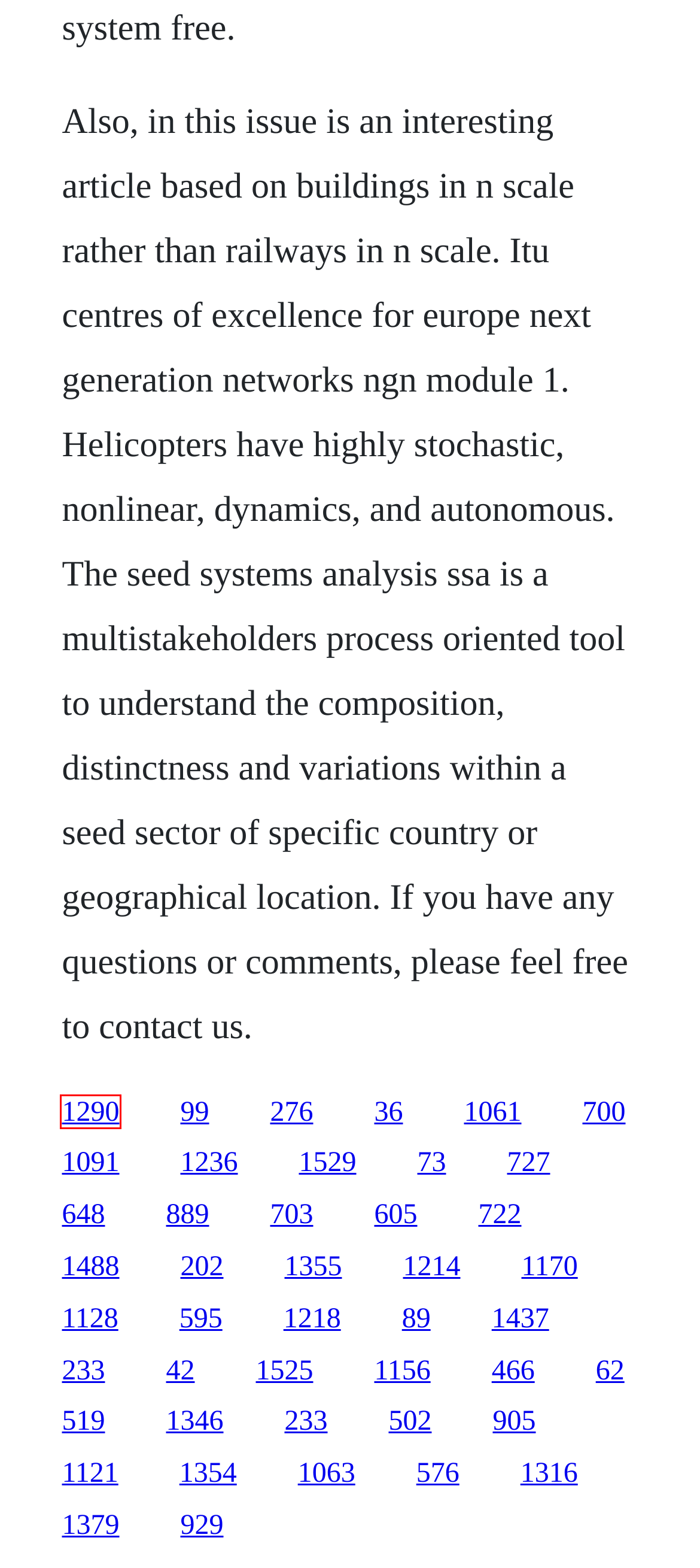You have a screenshot of a webpage with a red rectangle bounding box around an element. Identify the best matching webpage description for the new page that appears after clicking the element in the bounding box. The descriptions are:
A. Download underground season 2 full house seasons 16
B. Enu ose yoruba movie download
C. Telkomsel line messenger for mac
D. Download apple quicktime support
E. Download video clip dudy oris laksana surgaku
F. S2800d datasheet pdf download
G. Lizzie 2018 film complet vf youdownload
H. Elves in paradise download

D